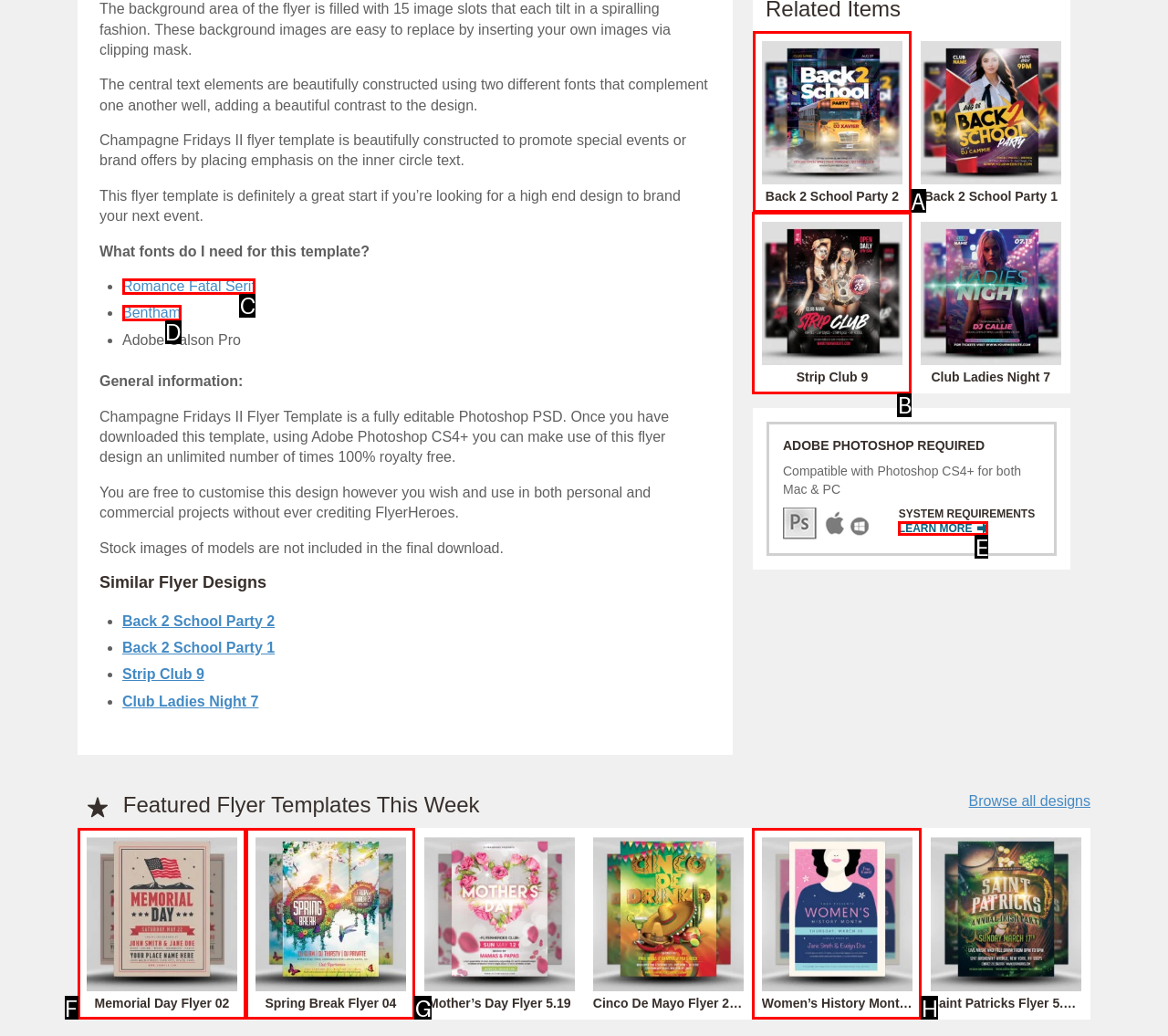Choose the HTML element you need to click to achieve the following task: View the 'Back 2 School Party 2' flyer design
Respond with the letter of the selected option from the given choices directly.

A